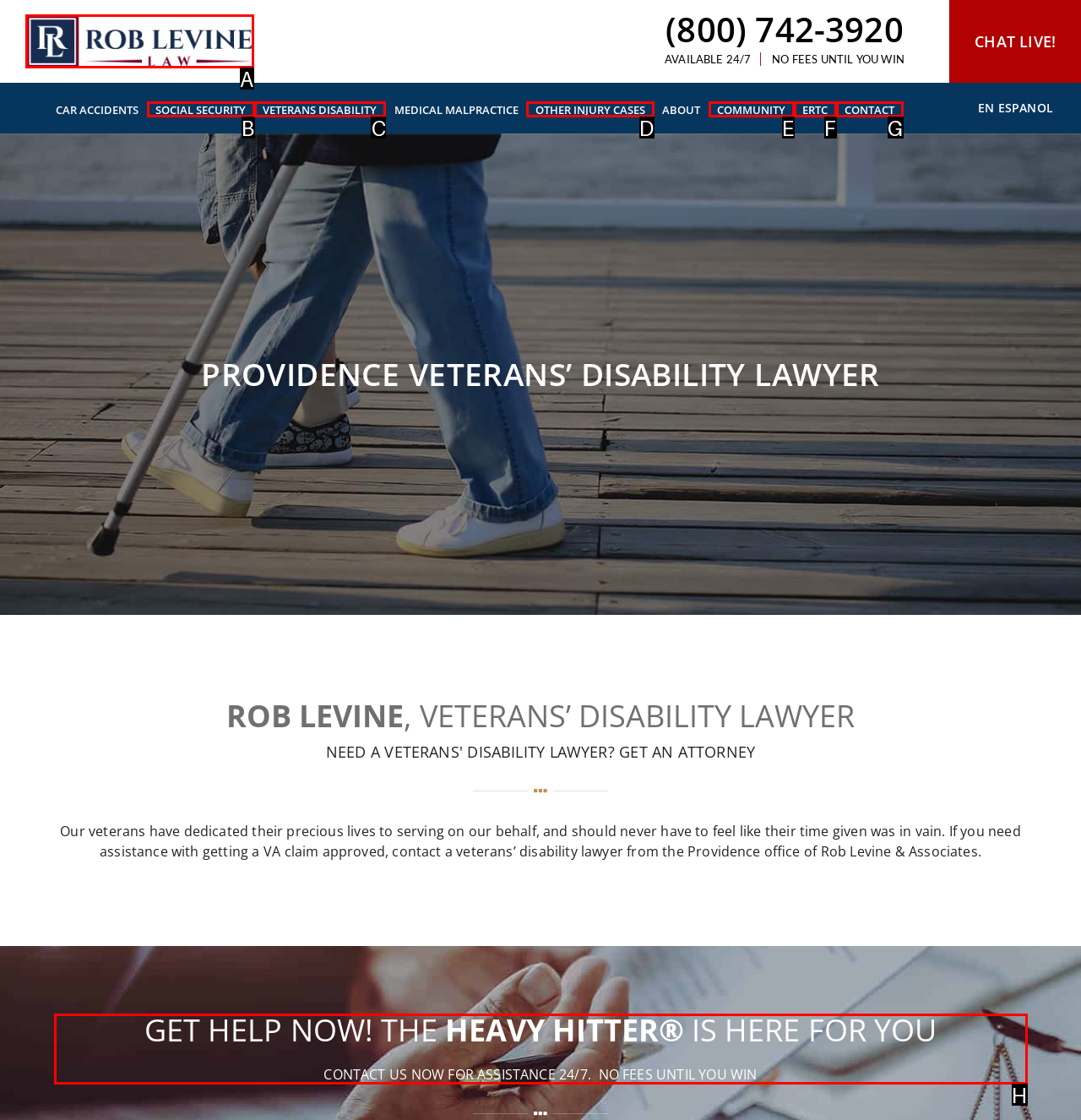Pick the HTML element that should be clicked to execute the task: Get help now
Respond with the letter corresponding to the correct choice.

H